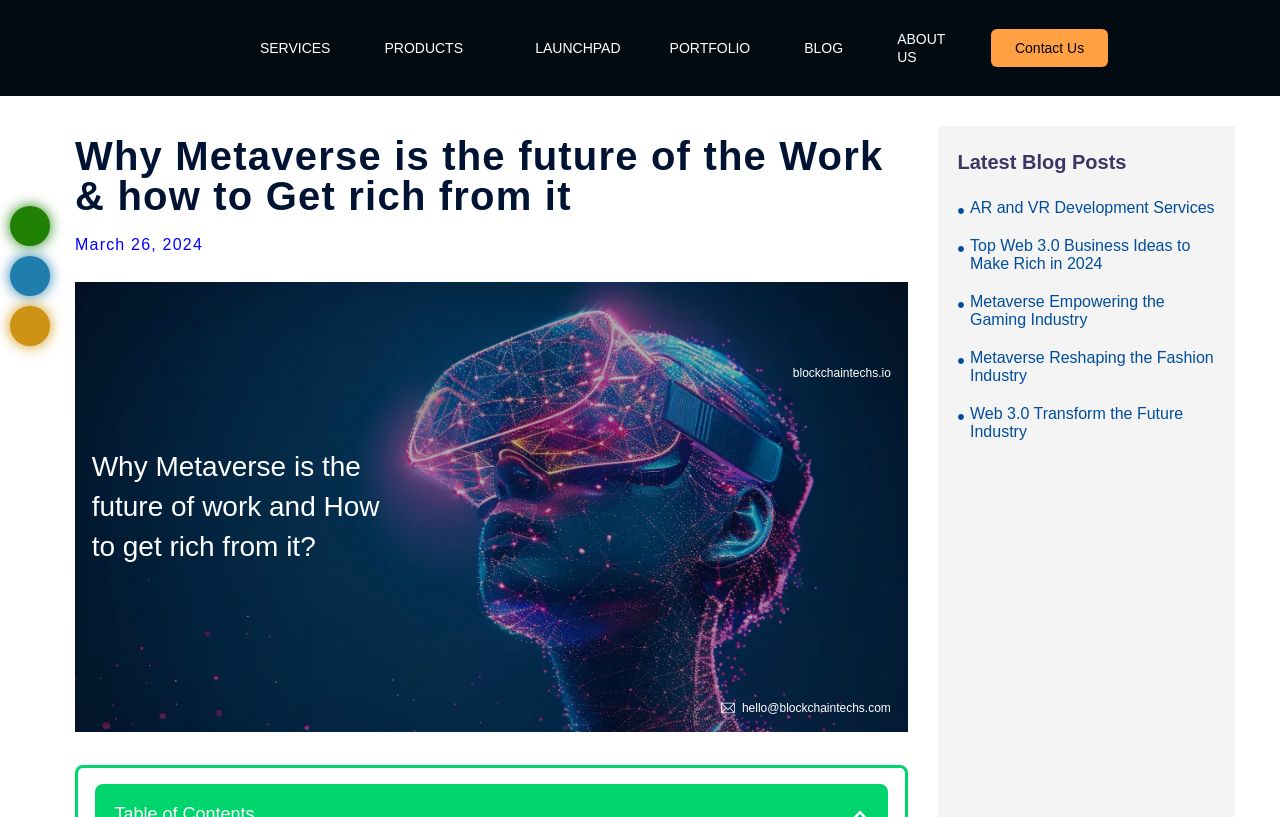What is the title of the latest blog post?
Provide a well-explained and detailed answer to the question.

I looked at the section labeled 'Latest Blog Posts' and found the first link, which is 'AR and VR Development Services', so I assume it's the latest blog post.